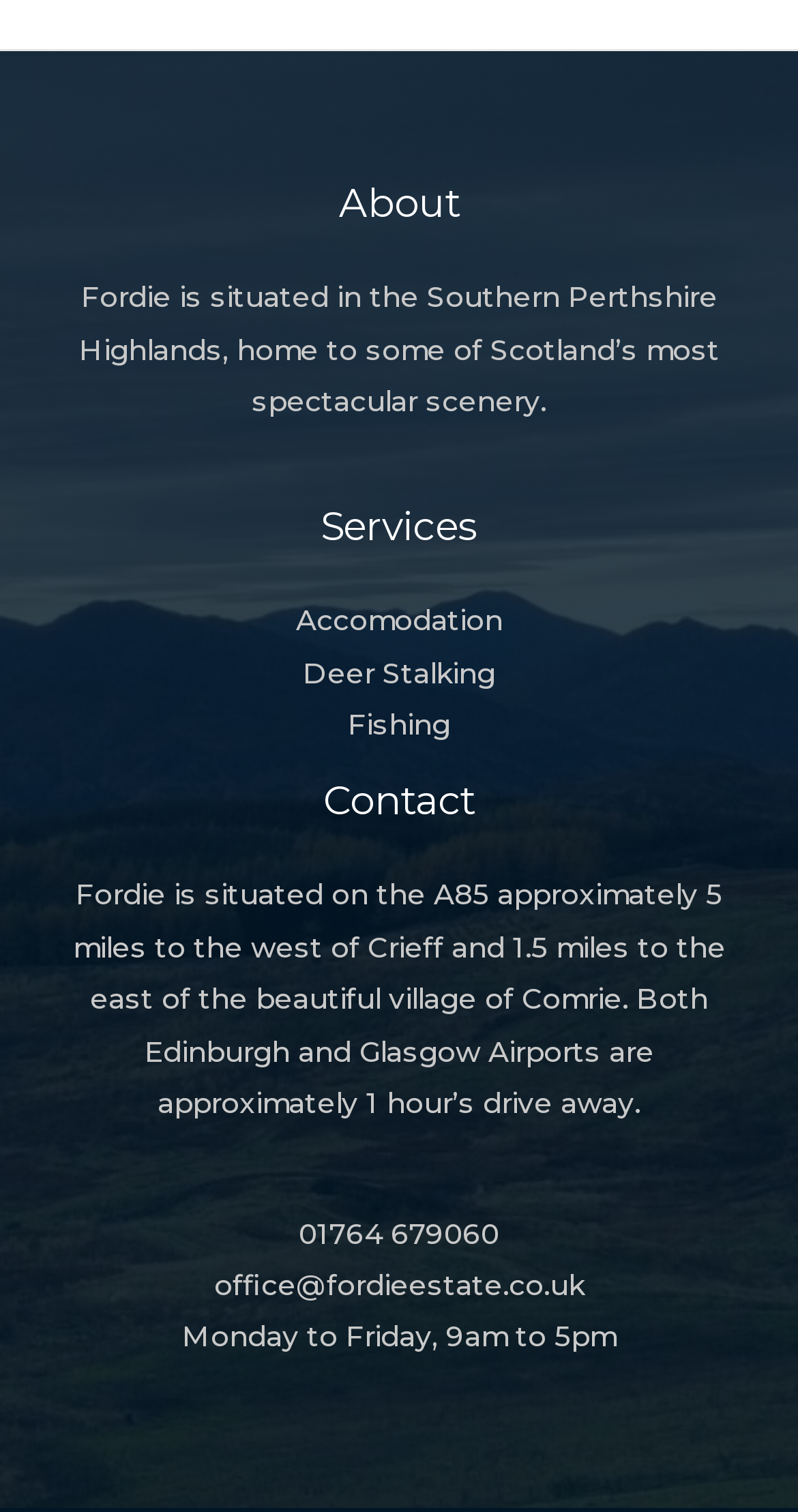Based on the description "Accomodation", find the bounding box of the specified UI element.

[0.371, 0.399, 0.629, 0.421]